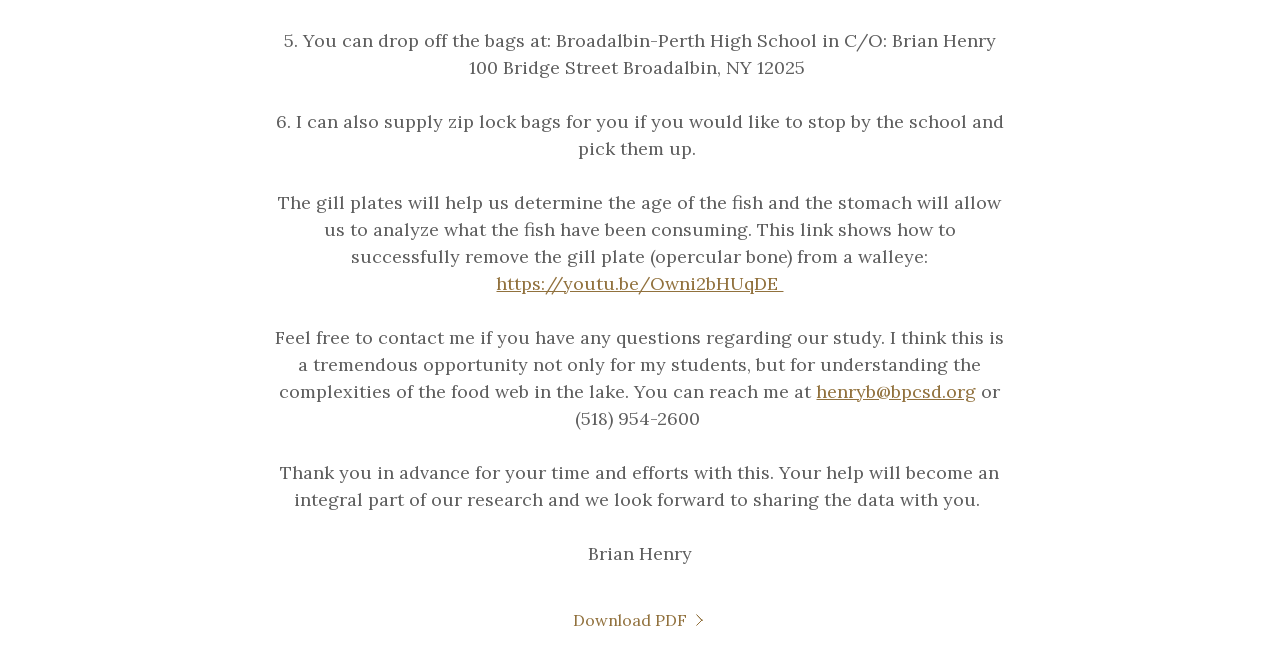Using the elements shown in the image, answer the question comprehensively: How can you contact Brian Henry?

The contact information of Brian Henry can be found in the fifth and sixth elements, which mention 'You can reach me at' followed by an email link and a phone number.